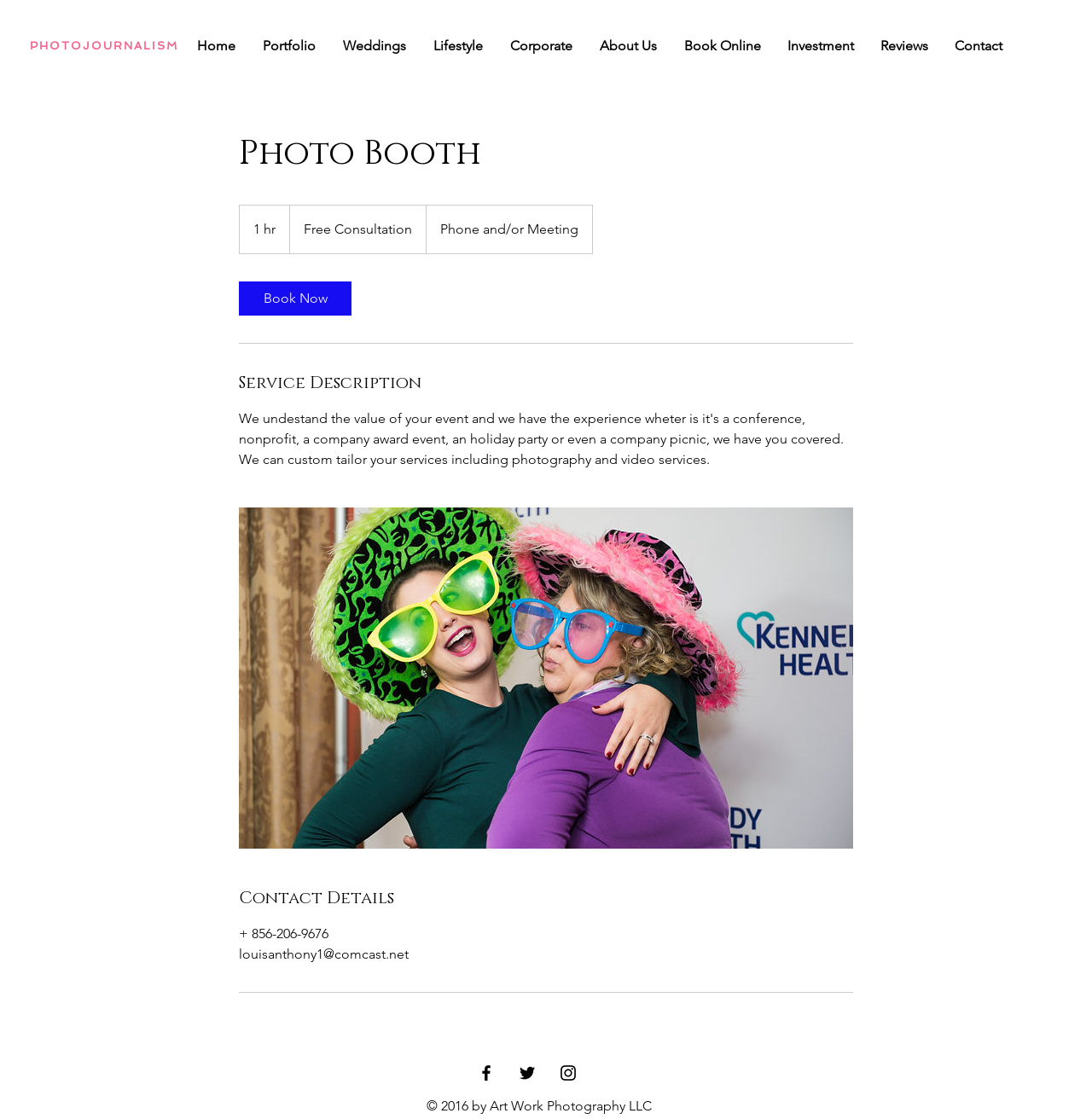Please determine the bounding box coordinates of the clickable area required to carry out the following instruction: "Click on the 'Home' link". The coordinates must be four float numbers between 0 and 1, represented as [left, top, right, bottom].

None